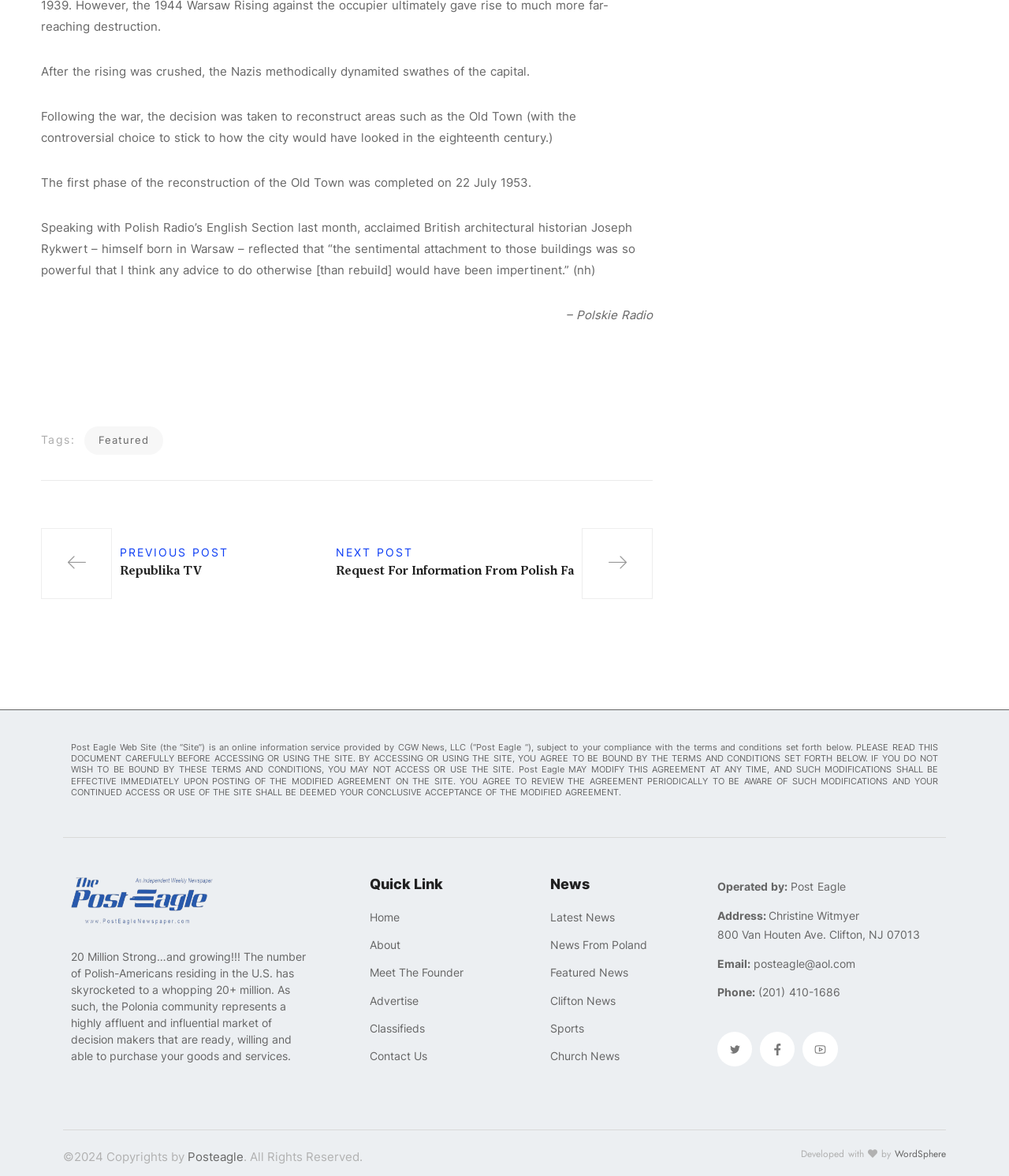Please identify the bounding box coordinates of the element's region that needs to be clicked to fulfill the following instruction: "Read previous post". The bounding box coordinates should consist of four float numbers between 0 and 1, i.e., [left, top, right, bottom].

[0.041, 0.449, 0.234, 0.509]